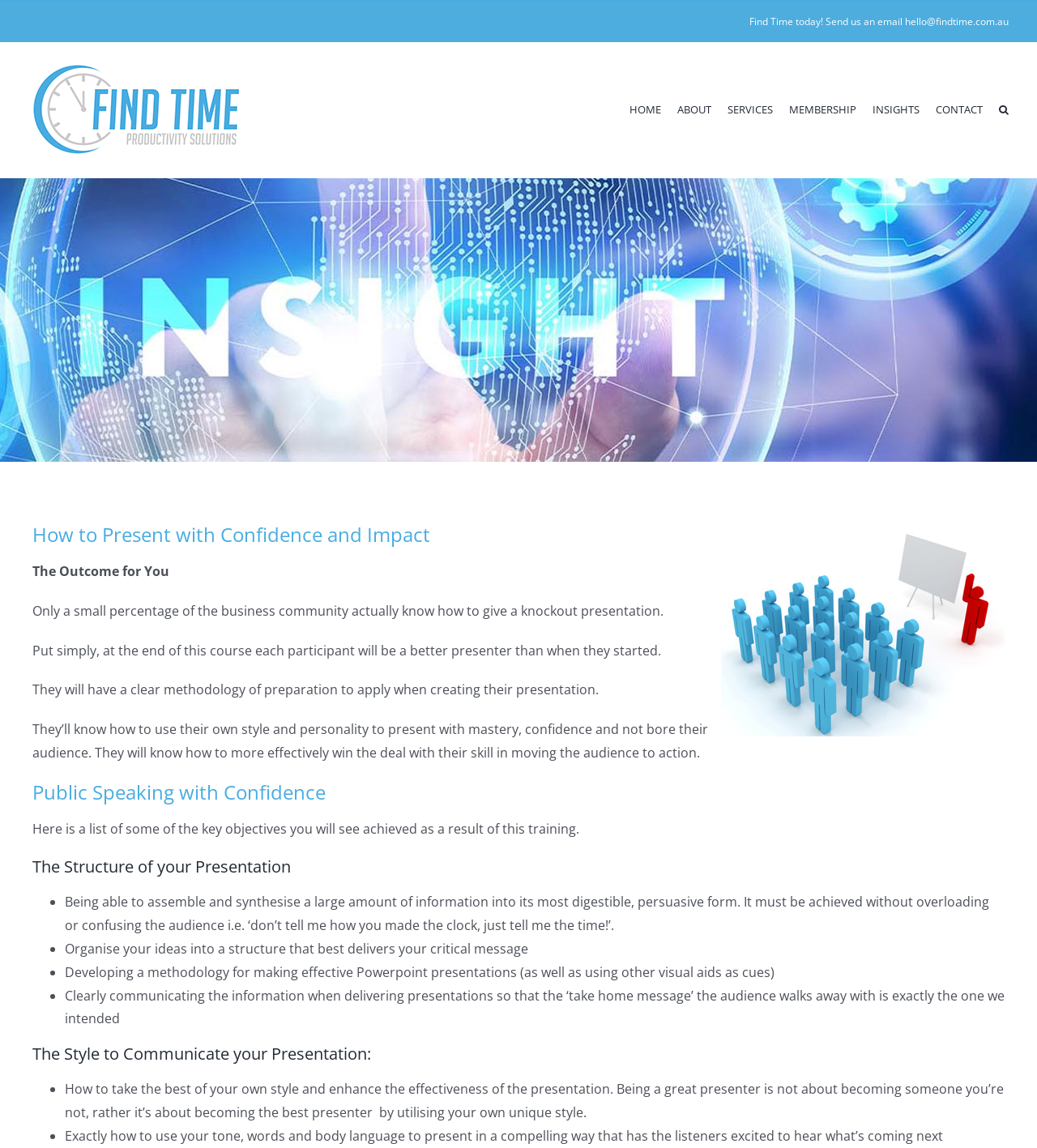Please locate the bounding box coordinates of the element's region that needs to be clicked to follow the instruction: "Send an email to hello@findtime.com.au". The bounding box coordinates should be provided as four float numbers between 0 and 1, i.e., [left, top, right, bottom].

[0.873, 0.013, 0.973, 0.025]